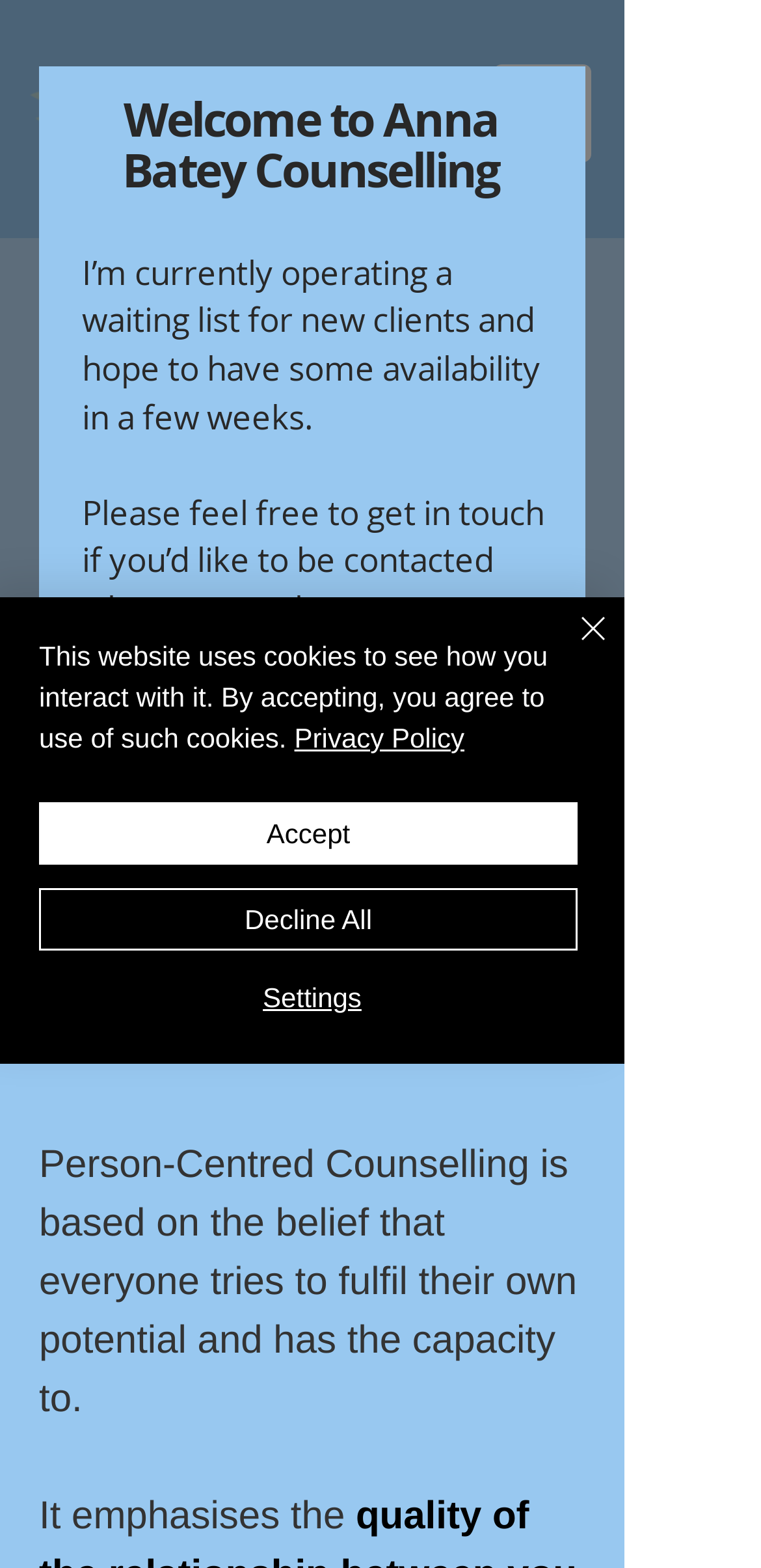Please determine the bounding box coordinates, formatted as (top-left x, top-left y, bottom-right x, bottom-right y), with all values as floating point numbers between 0 and 1. Identify the bounding box of the region described as: aria-label="Close"

[0.687, 0.386, 0.81, 0.446]